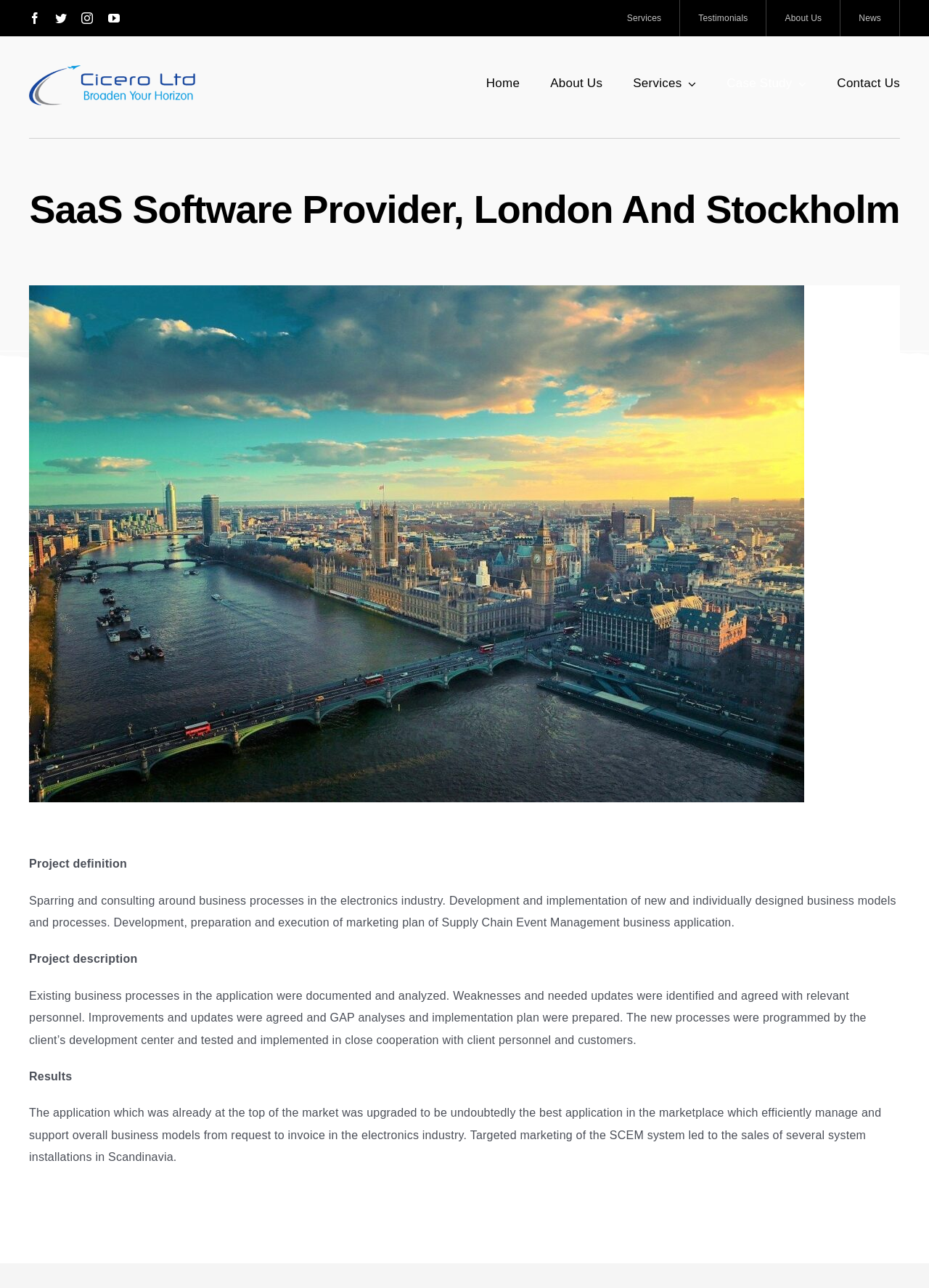What is the company name?
Kindly offer a comprehensive and detailed response to the question.

I found the company name 'Cicero Management' in the root element description 'SaaS Software Provider, London and Stockholm – Cicero Management'.